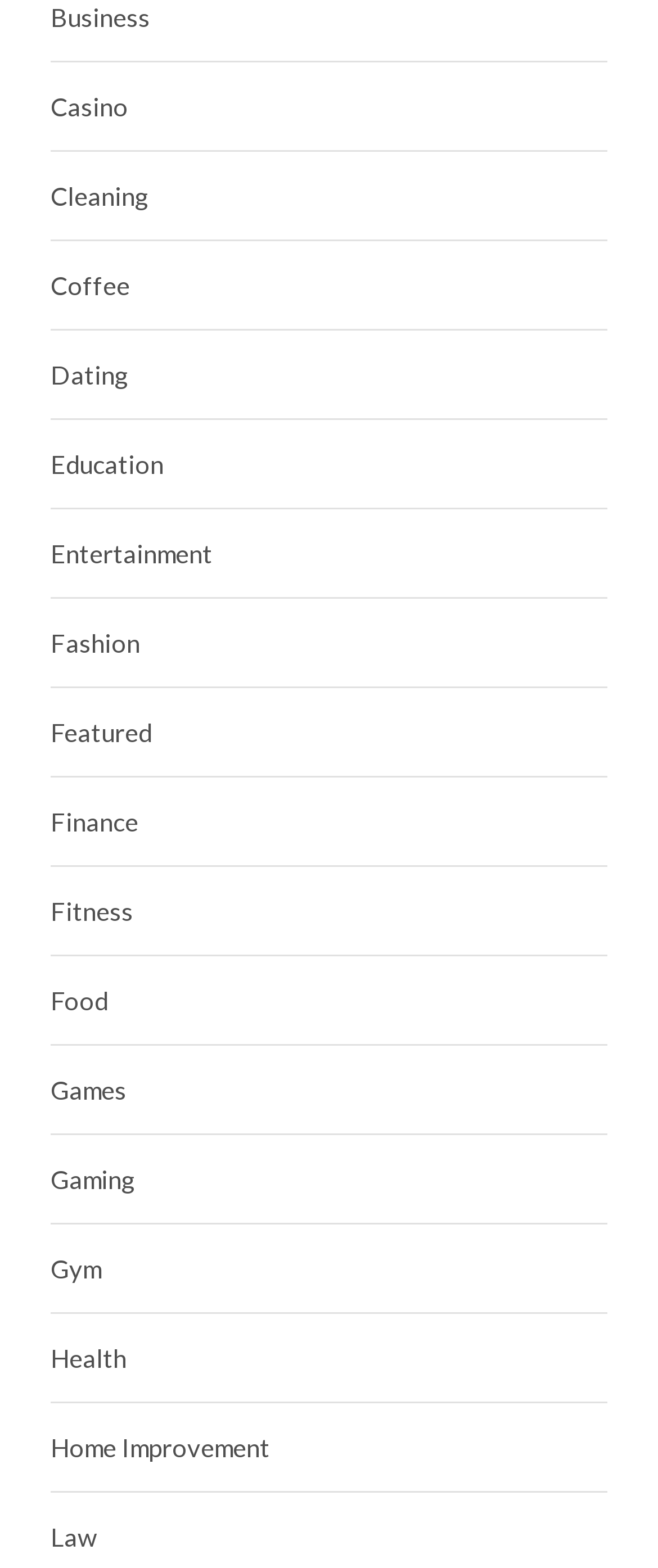How many categories are listed on the webpage?
Please provide a single word or phrase as your answer based on the screenshot.

17